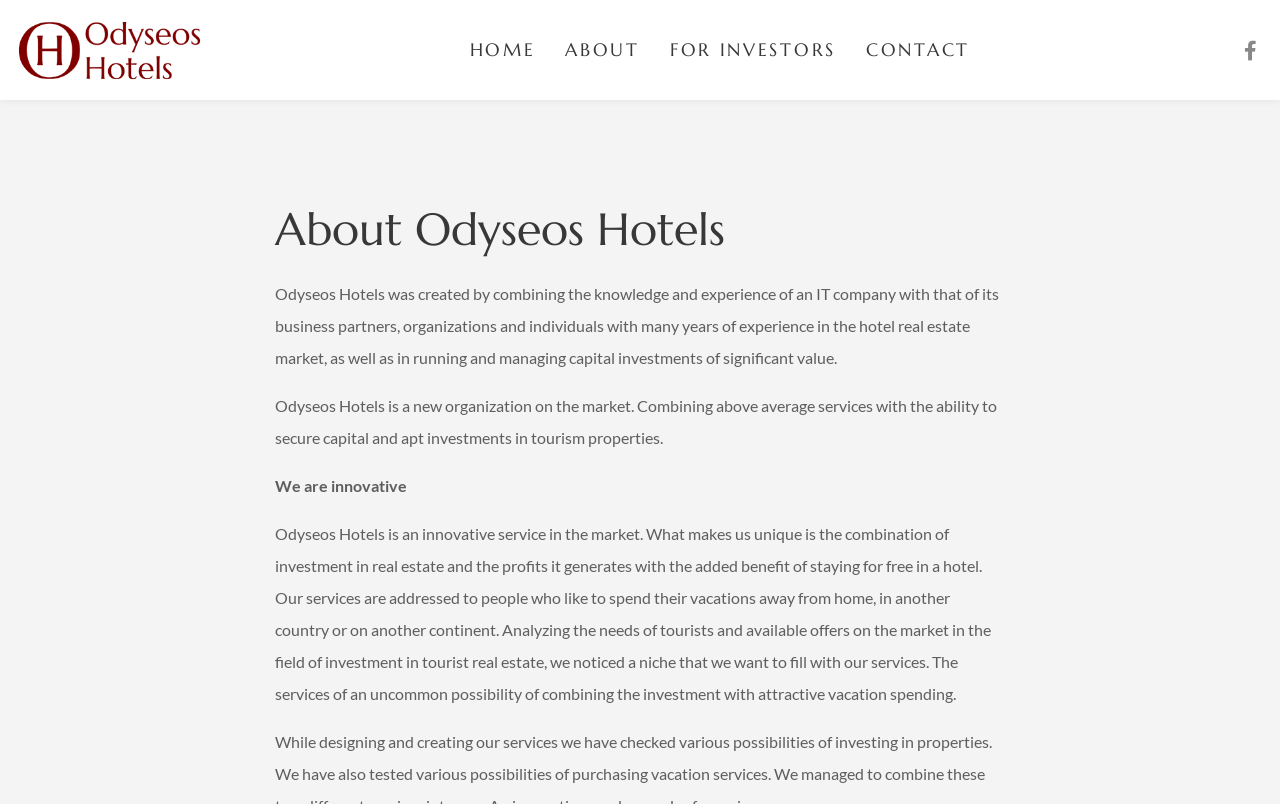Provide the bounding box coordinates of the HTML element described by the text: "For investors".

[0.519, 0.0, 0.657, 0.124]